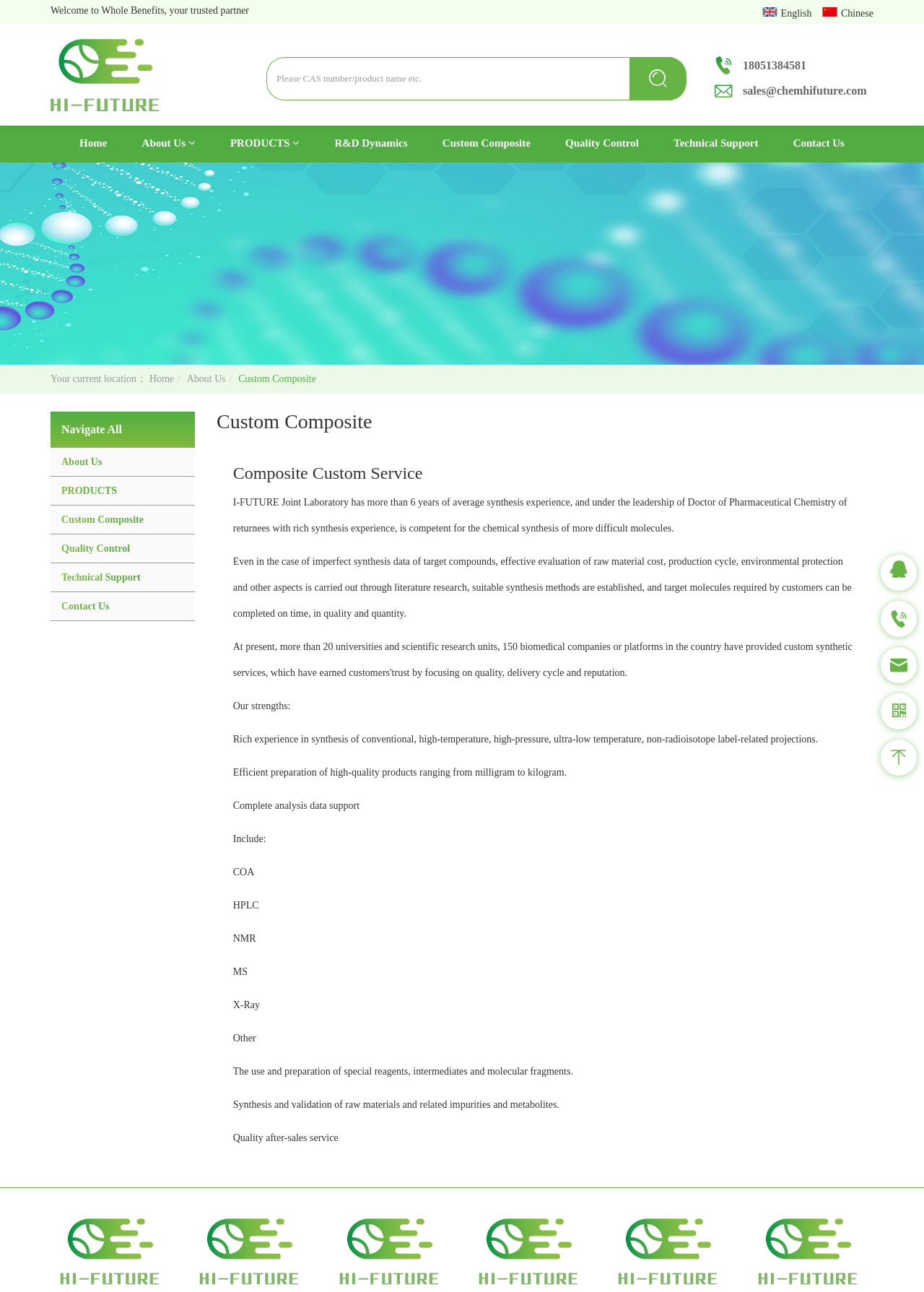Determine the bounding box coordinates of the clickable region to execute the instruction: "Switch to English". The coordinates should be four float numbers between 0 and 1, denoted as [left, top, right, bottom].

[0.845, 0.006, 0.881, 0.015]